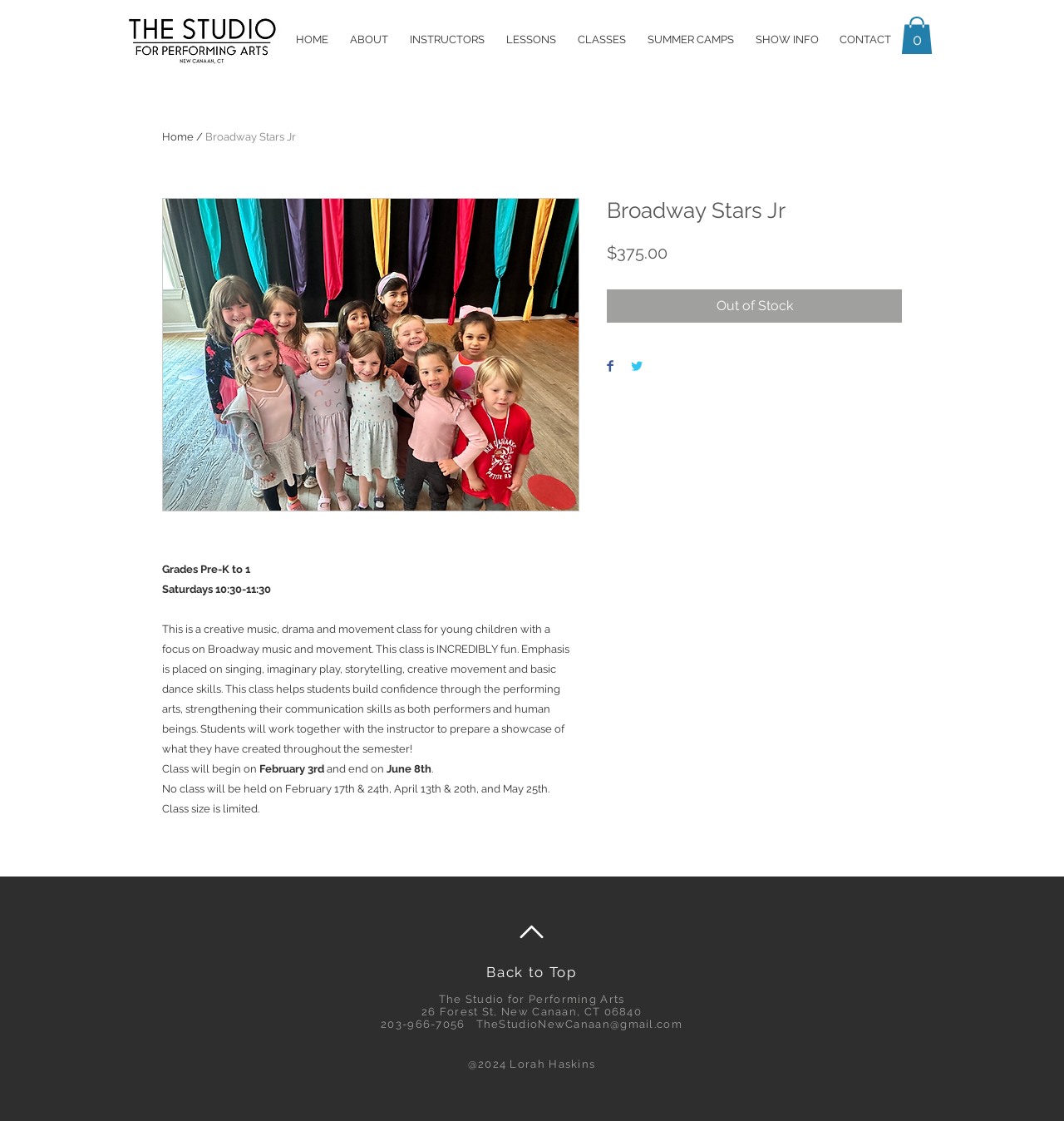What is the age range for the Broadway Stars Jr class?
Please answer the question with a detailed and comprehensive explanation.

The age range for the Broadway Stars Jr class can be found in the description of the class, which states 'Grades Pre-K to 1'. This indicates that the class is suitable for children in pre-kindergarten to first grade.